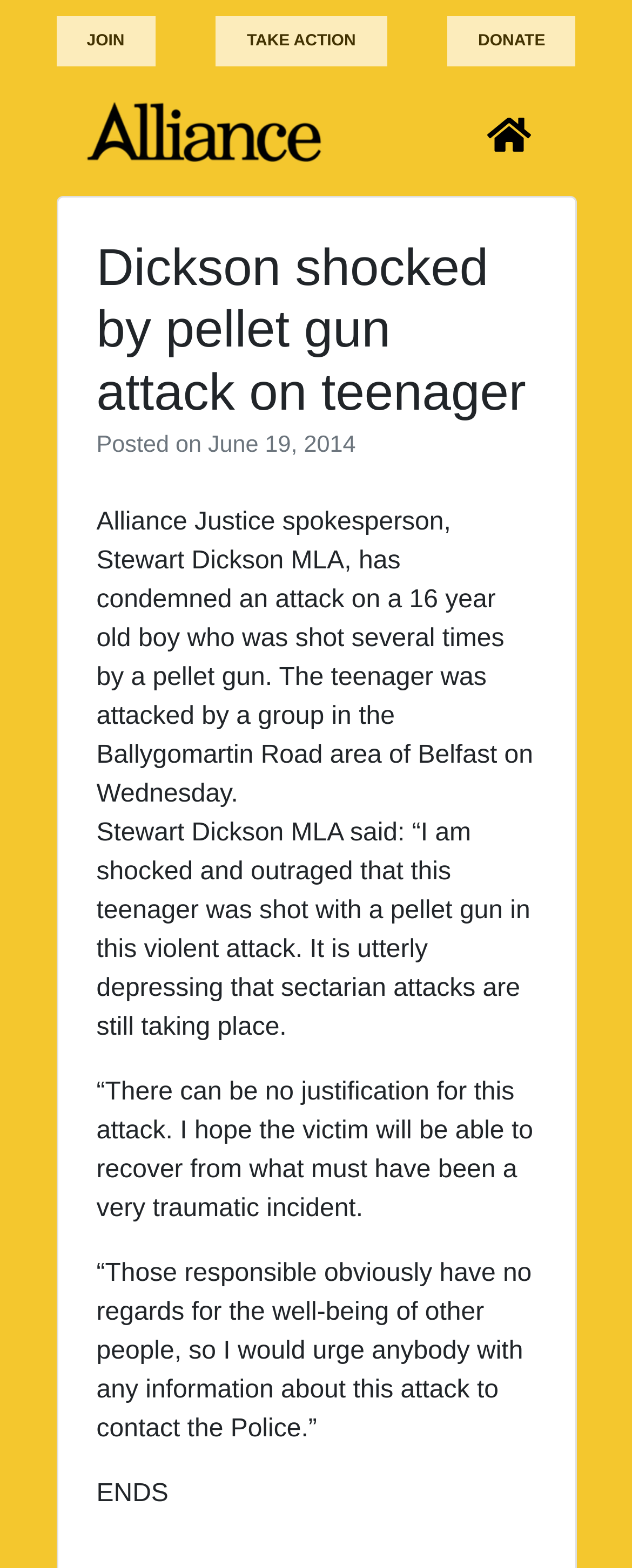Summarize the webpage comprehensively, mentioning all visible components.

The webpage appears to be a news article page. At the top, there are three links: "JOIN", "TAKE ACTION", and "DONATE", positioned horizontally next to each other. Below these links, there is a logo image with a link wrapped around it. To the right of the logo, there is a button labeled "Toggle navigation".

The main content of the page is a news article. The article's title, "Dickson shocked by pellet gun attack on teenager", is displayed prominently at the top. Below the title, there is a line of text indicating the date of the article, "Posted on June 19, 2014". The article's content is a series of paragraphs describing an incident where a 16-year-old boy was attacked with a pellet gun. The text quotes Stewart Dickson MLA, an Alliance Justice spokesperson, condemning the attack and urging anyone with information to contact the police. The article ends with the text "ENDS".